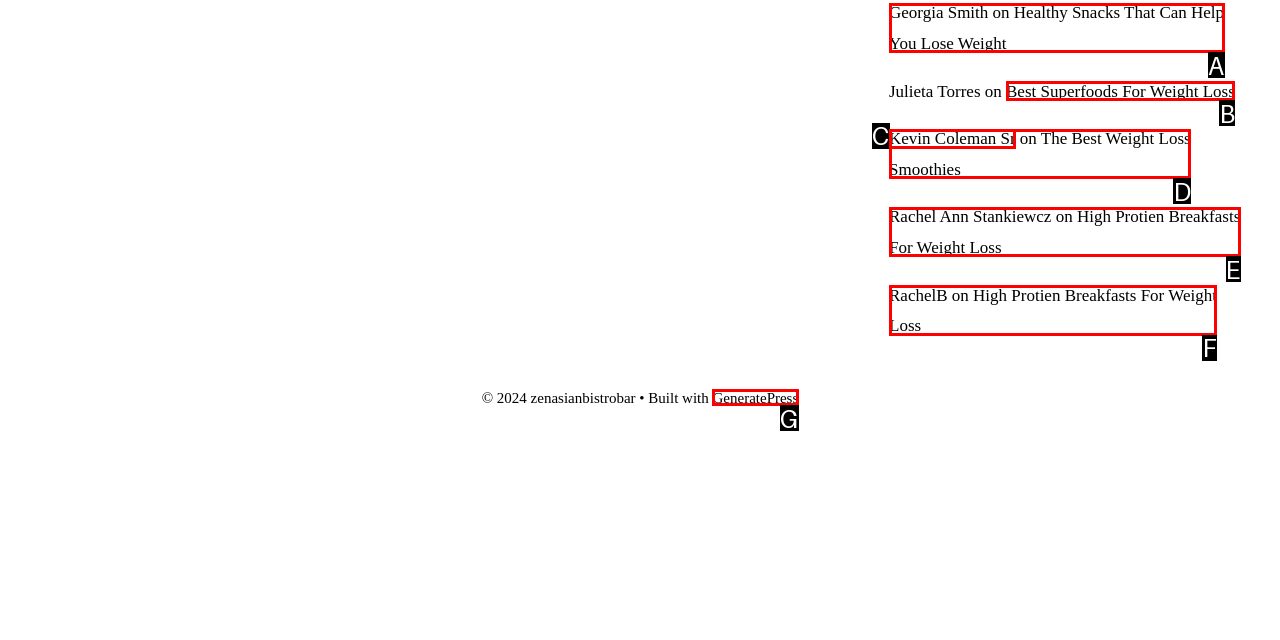Identify the option that corresponds to the given description: GeneratePress. Reply with the letter of the chosen option directly.

G